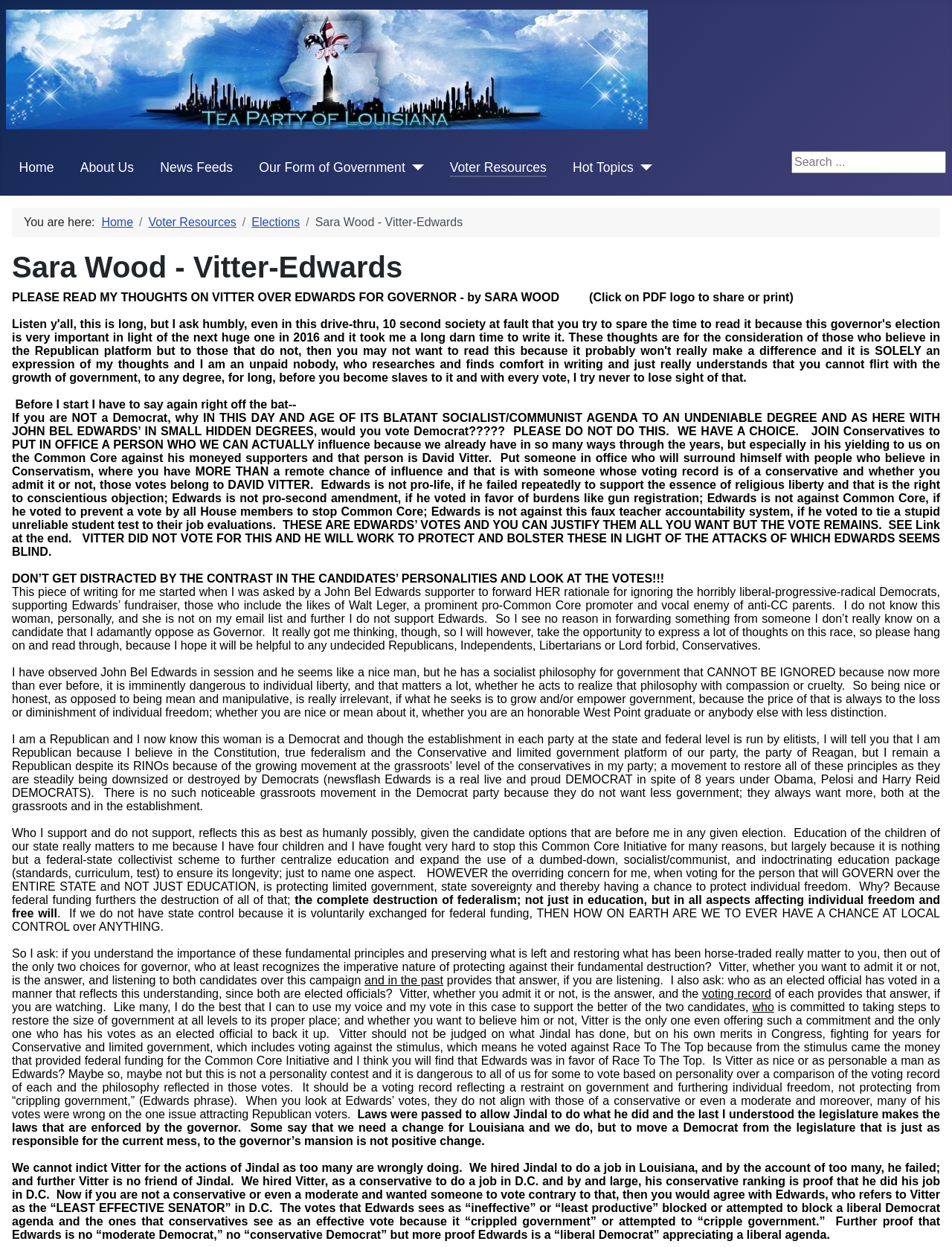Based on what you see in the screenshot, provide a thorough answer to this question: What is the name of the author of this article?

The author's name is mentioned in the title of the webpage, 'Sara Wood - Vitter-Edwards', and also in the text content of the webpage, specifically in the sentence 'PLEASE READ MY THOUGHTS ON VITTER OVER EDWARDS FOR GOVERNOR - by SARA WOOD'.